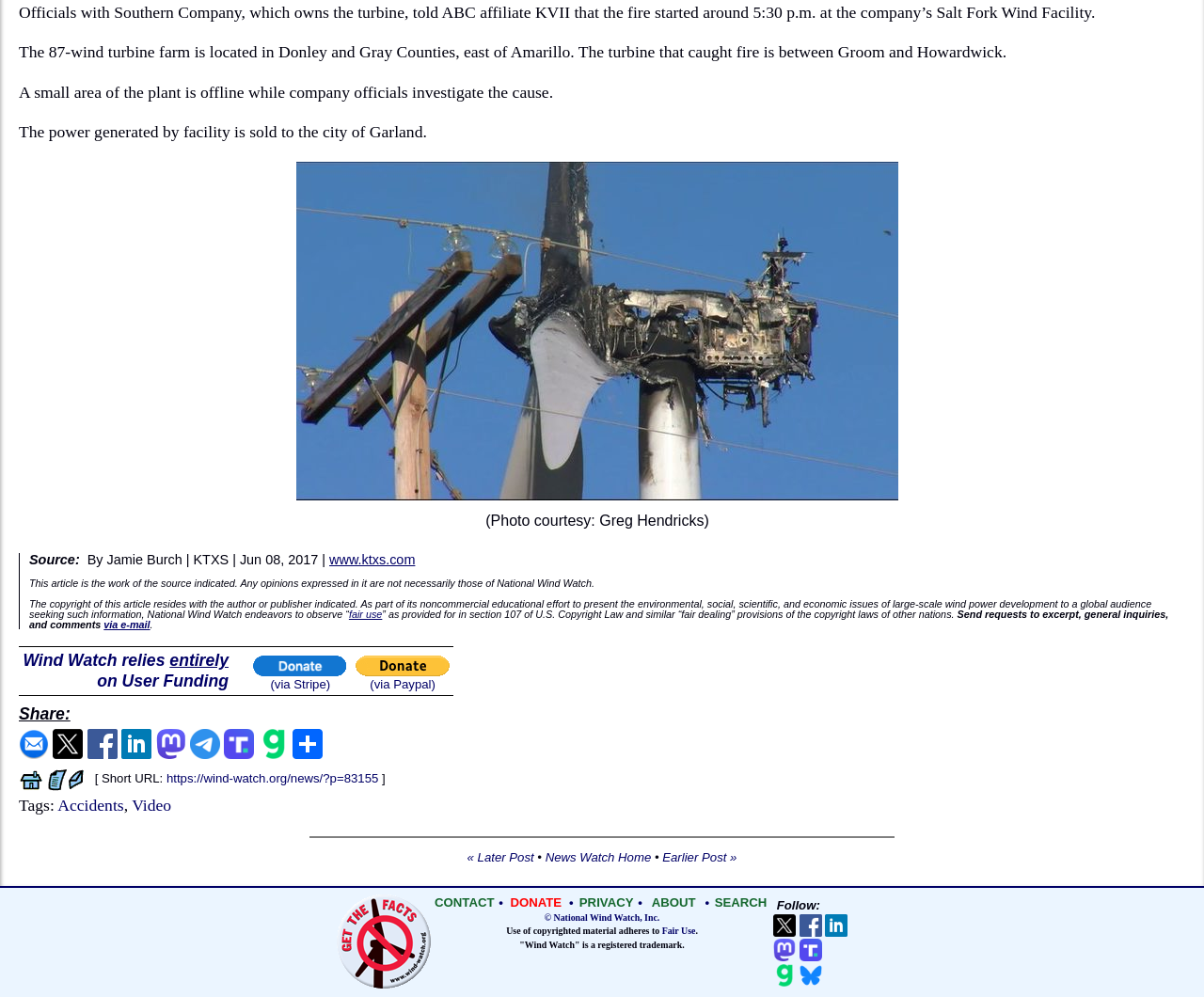Determine the bounding box coordinates for the UI element matching this description: "title="Share on Facebook"".

[0.073, 0.746, 0.098, 0.765]